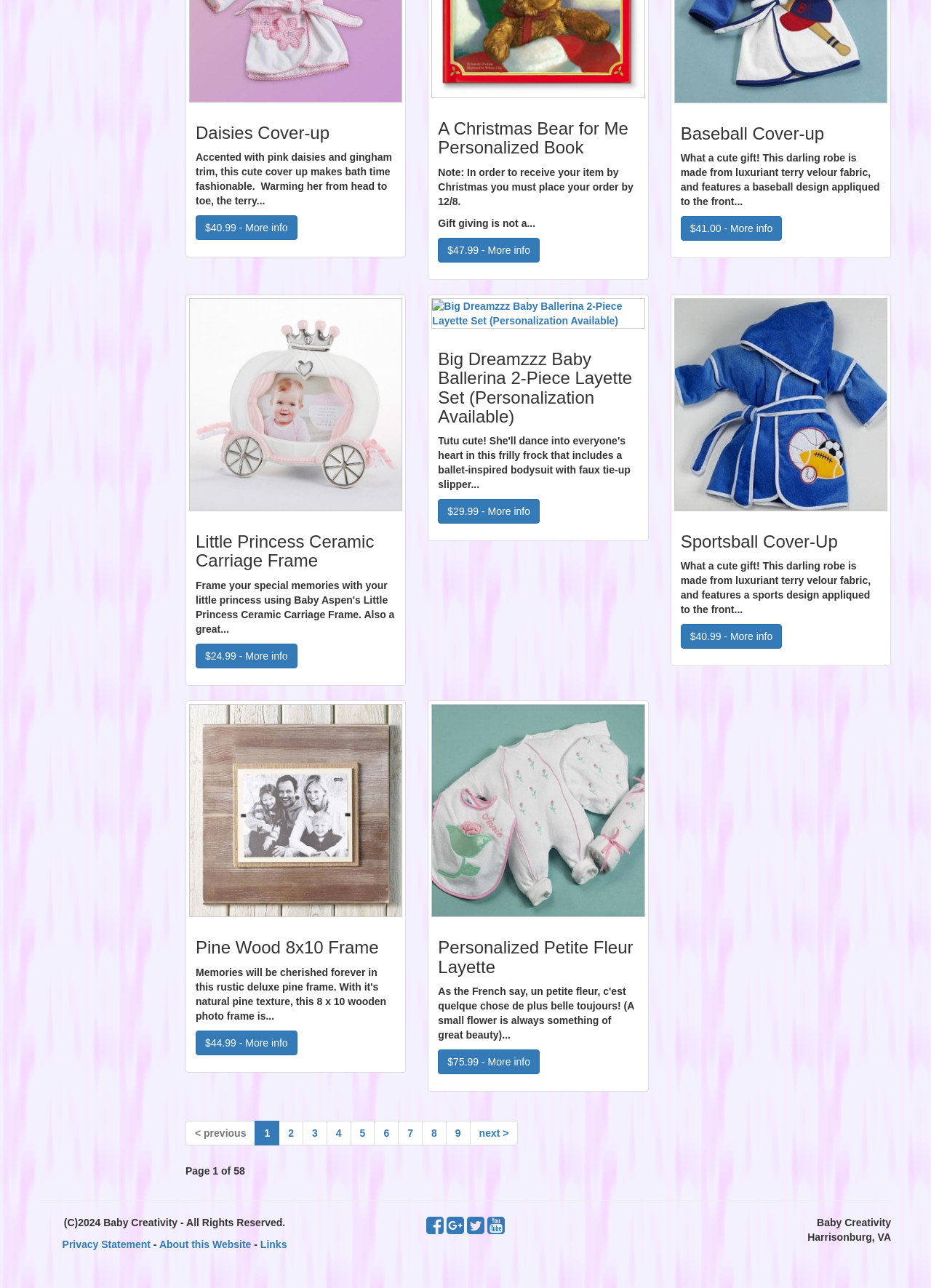Determine the bounding box coordinates of the region to click in order to accomplish the following instruction: "Explore Baseball Cover-up". Provide the coordinates as four float numbers between 0 and 1, specifically [left, top, right, bottom].

[0.731, 0.168, 0.84, 0.187]